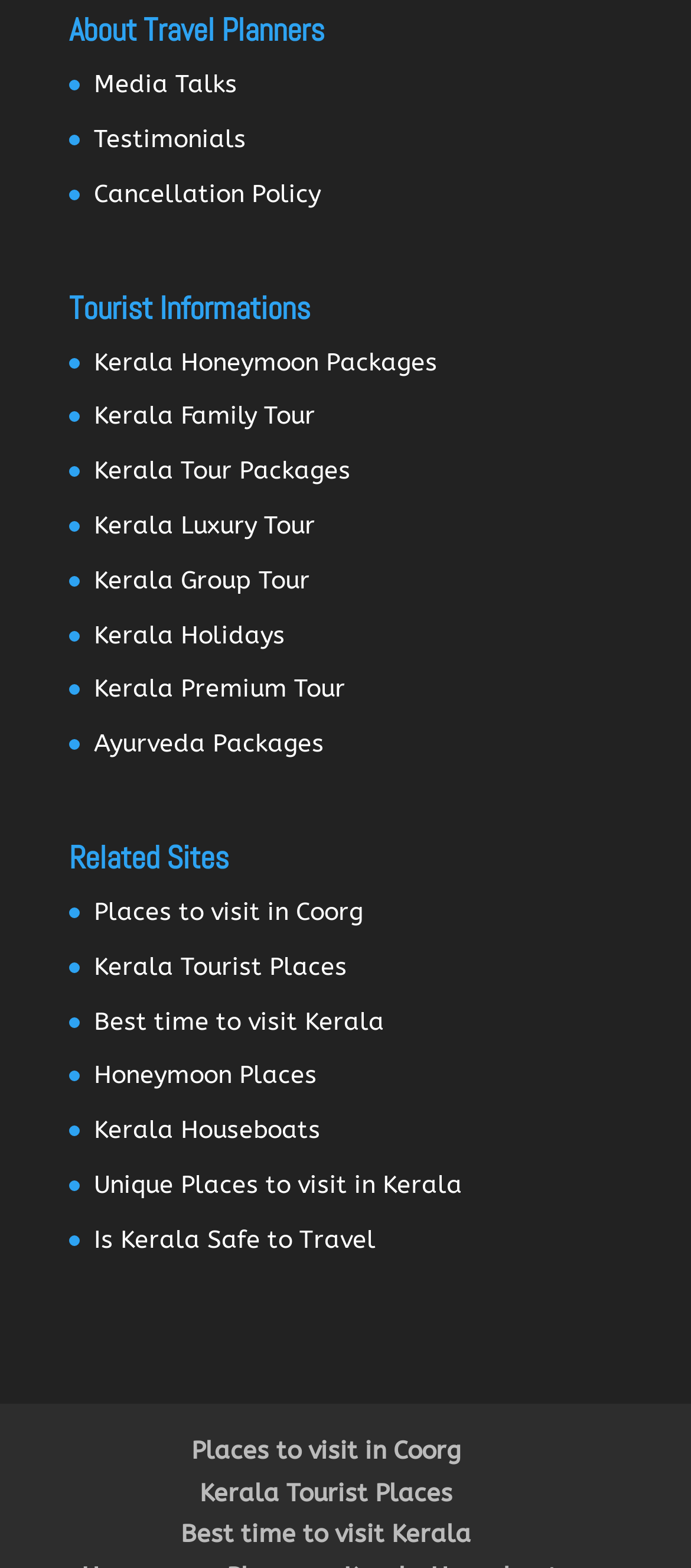Given the description of a UI element: "About Us", identify the bounding box coordinates of the matching element in the webpage screenshot.

None